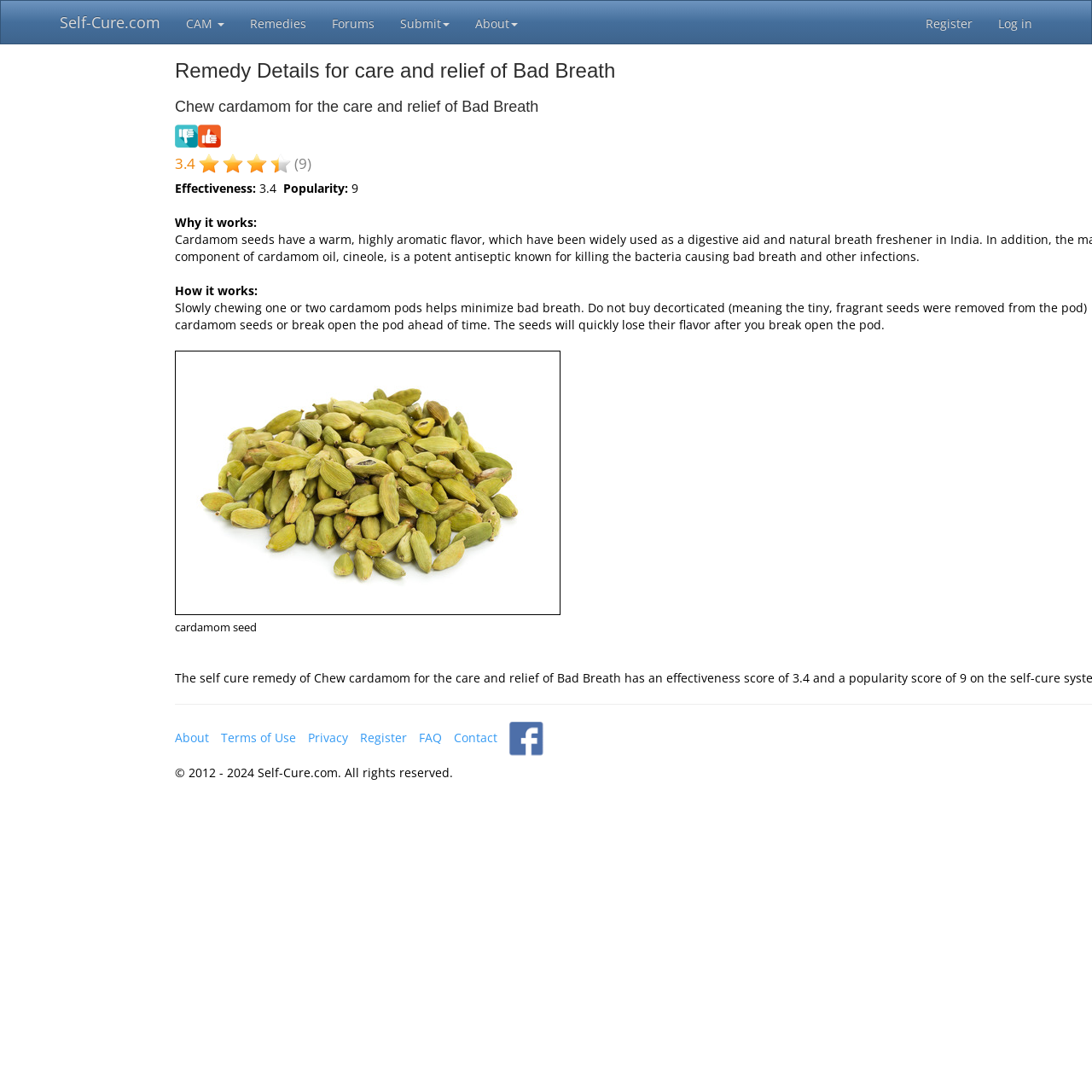What is the popularity score of Chew cardamom?
Give a detailed and exhaustive answer to the question.

The popularity score of Chew cardamom can be found in the section where it says 'Popularity:' and the score is 9, which is displayed next to it.